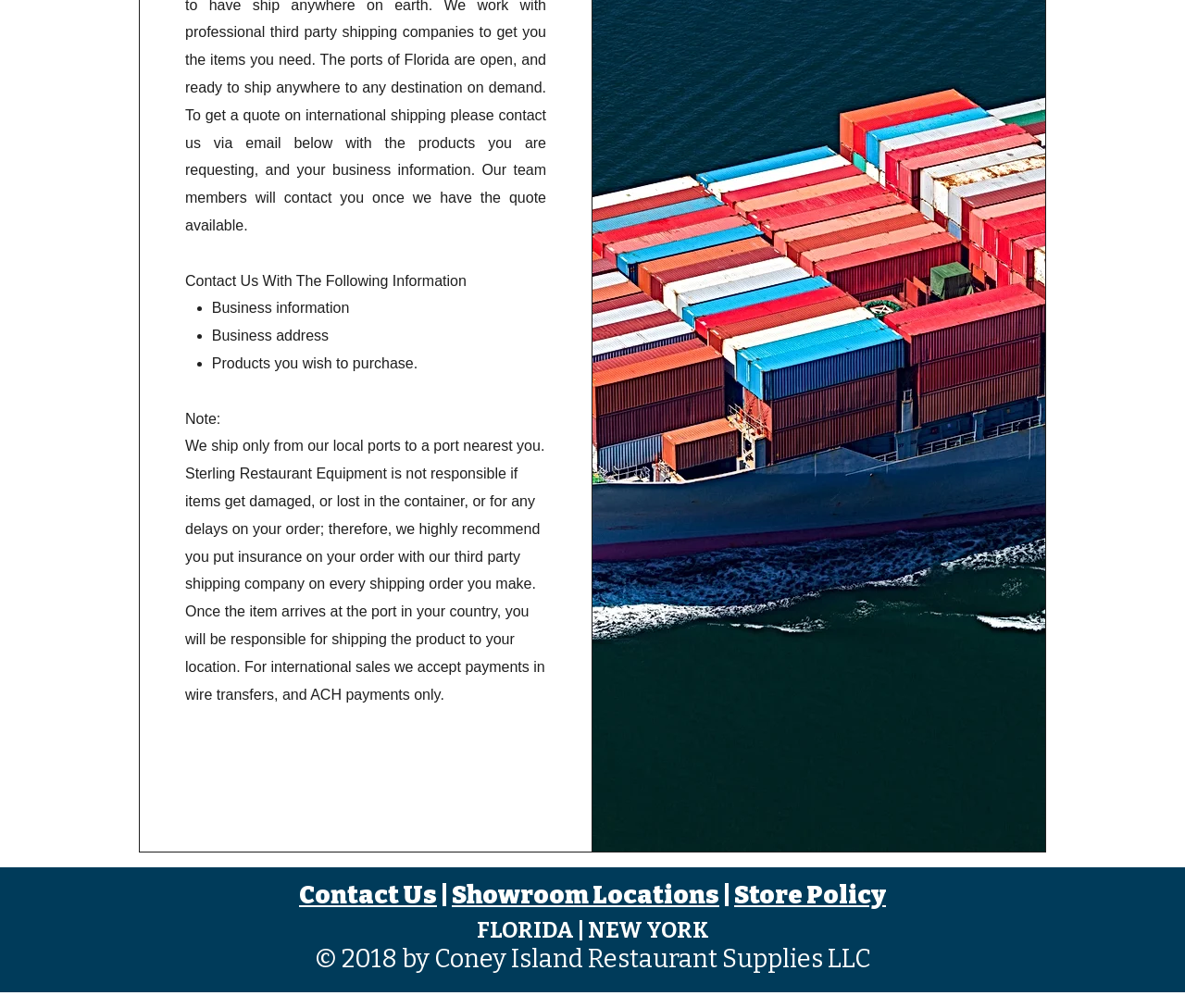How many showroom locations are mentioned on the webpage?
Please give a well-detailed answer to the question.

The webpage mentions two showroom locations, which are Florida and New York, as indicated by the text 'FLORIDA | NEW YORK' at the bottom of the page.